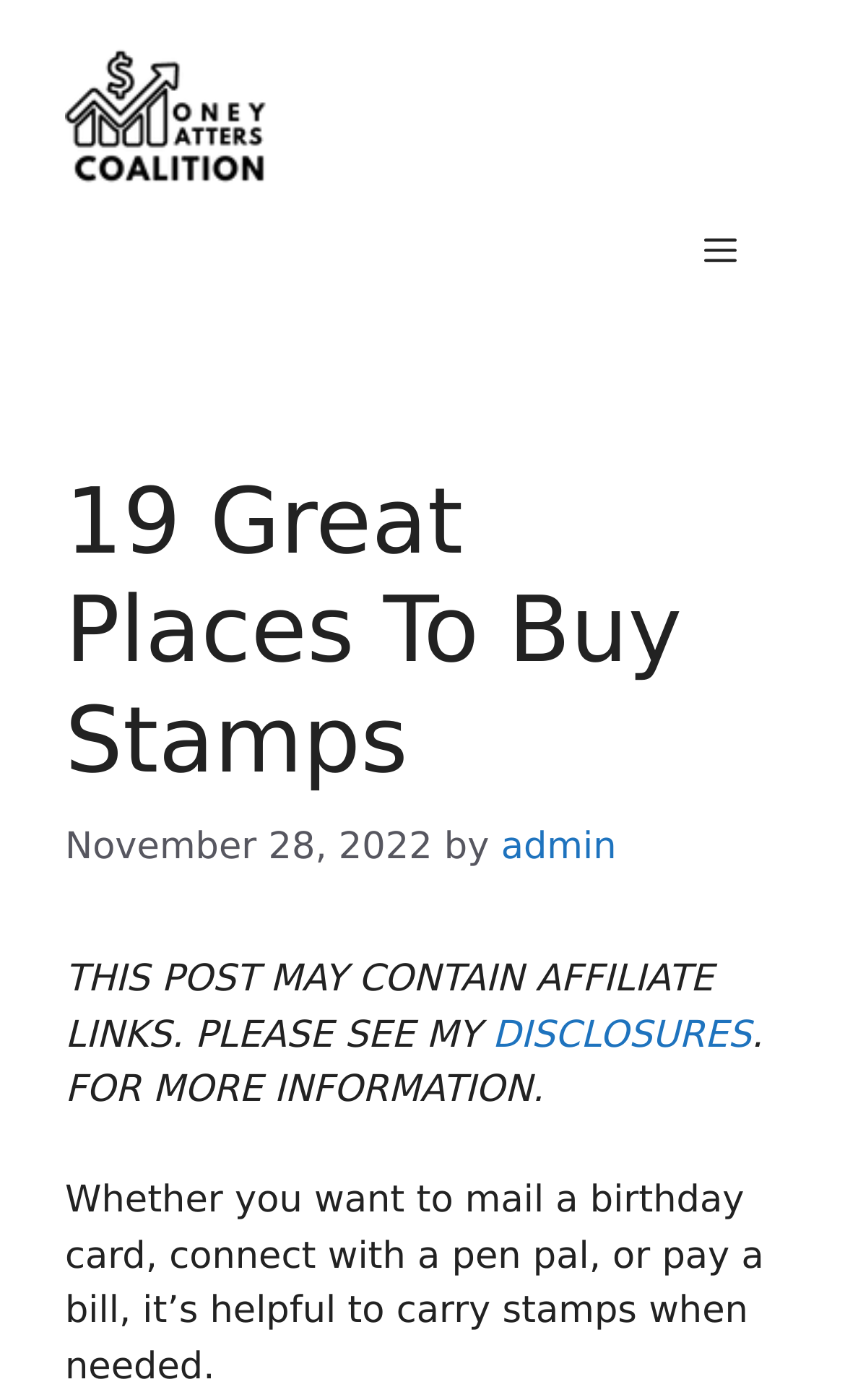Who is the author of the post?
Look at the image and answer with only one word or phrase.

admin